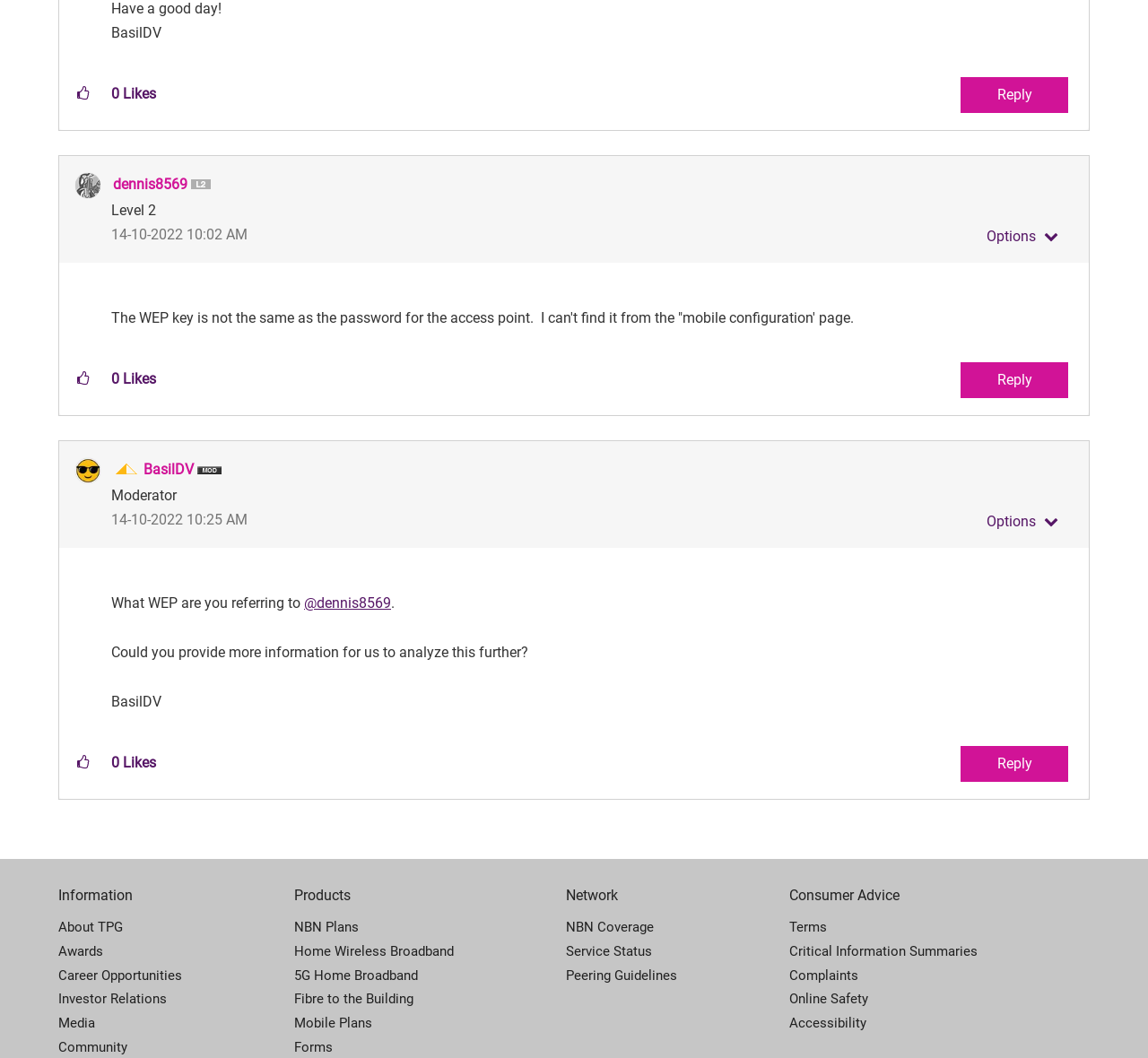Identify the bounding box coordinates of the area you need to click to perform the following instruction: "View upcoming events".

None